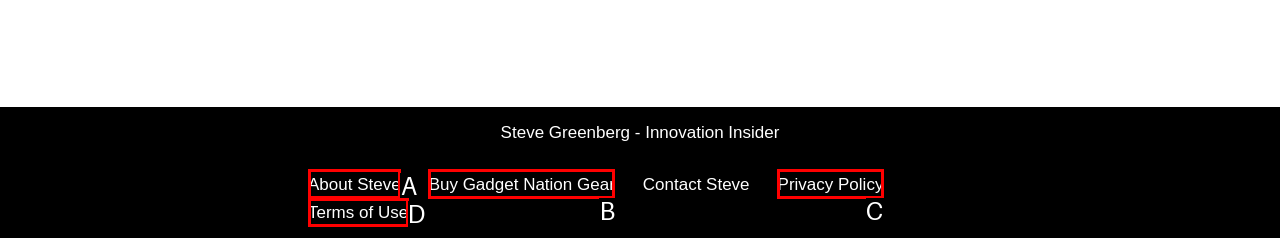Find the option that matches this description: Terms of Use
Provide the corresponding letter directly.

D